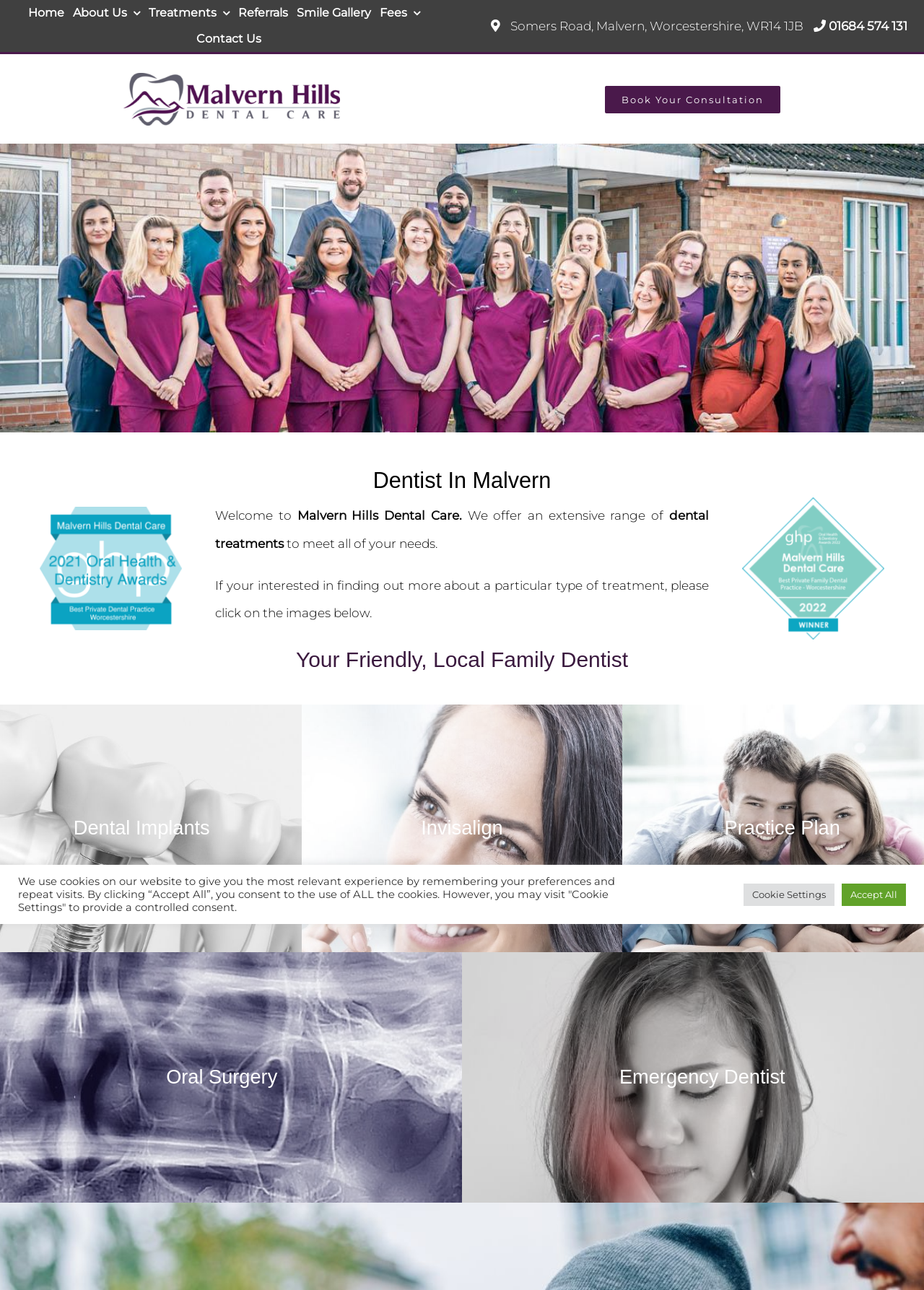Please identify the bounding box coordinates of the clickable element to fulfill the following instruction: "Click the Home link". The coordinates should be four float numbers between 0 and 1, i.e., [left, top, right, bottom].

[0.031, 0.0, 0.07, 0.02]